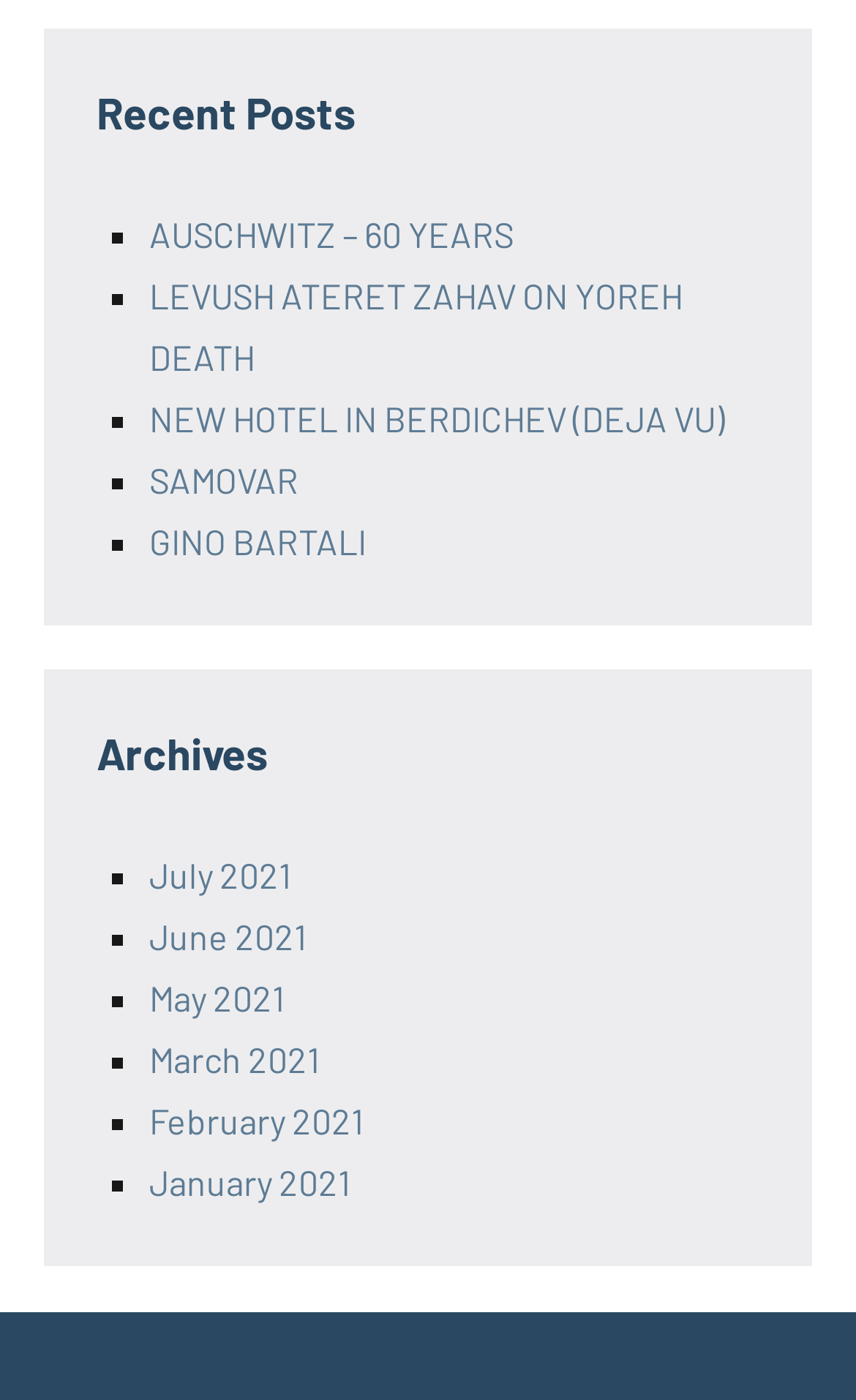Identify the bounding box coordinates of the clickable section necessary to follow the following instruction: "read AUSCHWITZ – 60 YEARS". The coordinates should be presented as four float numbers from 0 to 1, i.e., [left, top, right, bottom].

[0.174, 0.152, 0.6, 0.181]